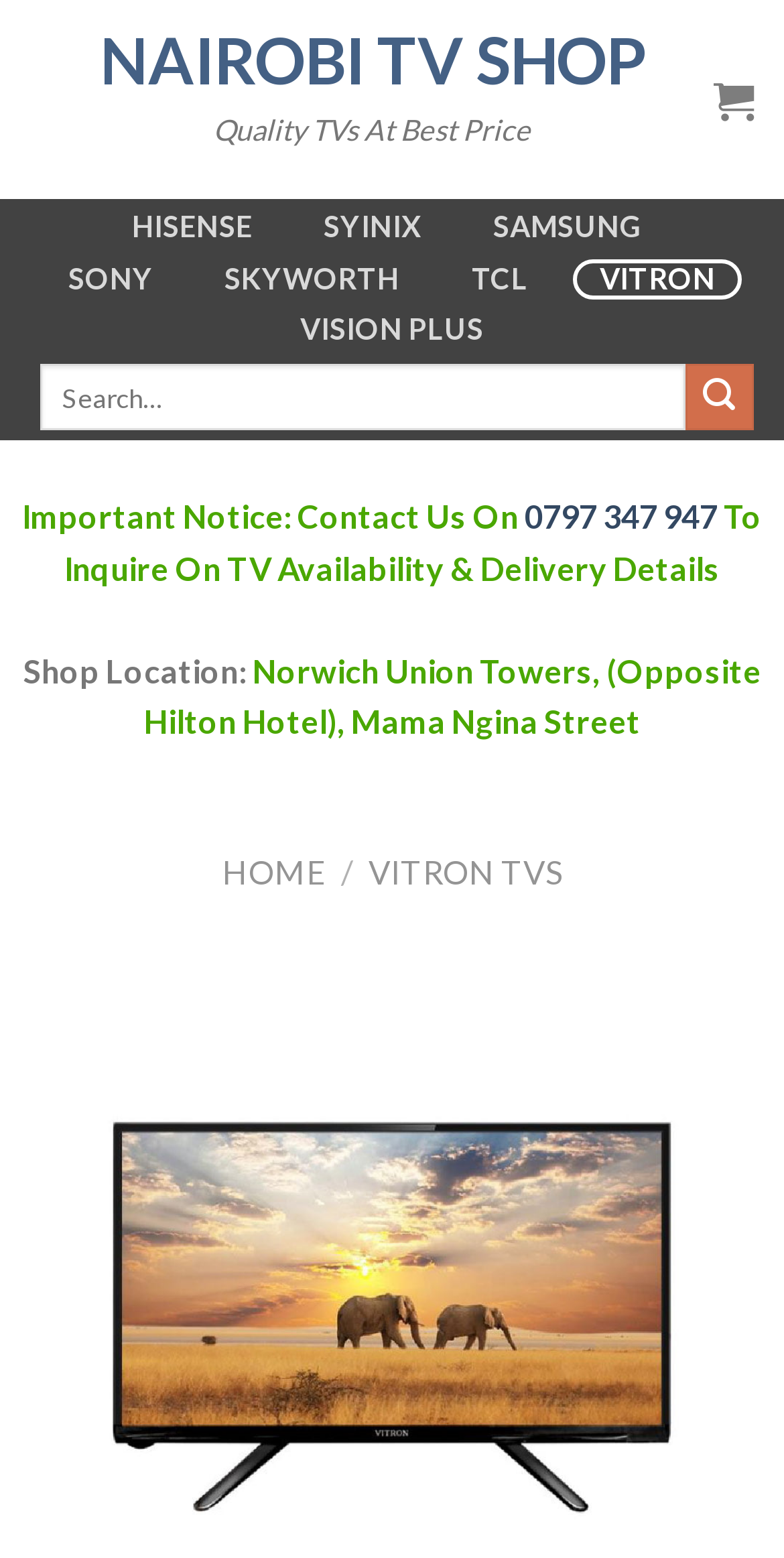Respond with a single word or short phrase to the following question: 
Where is the shop located?

Norwich Union Towers